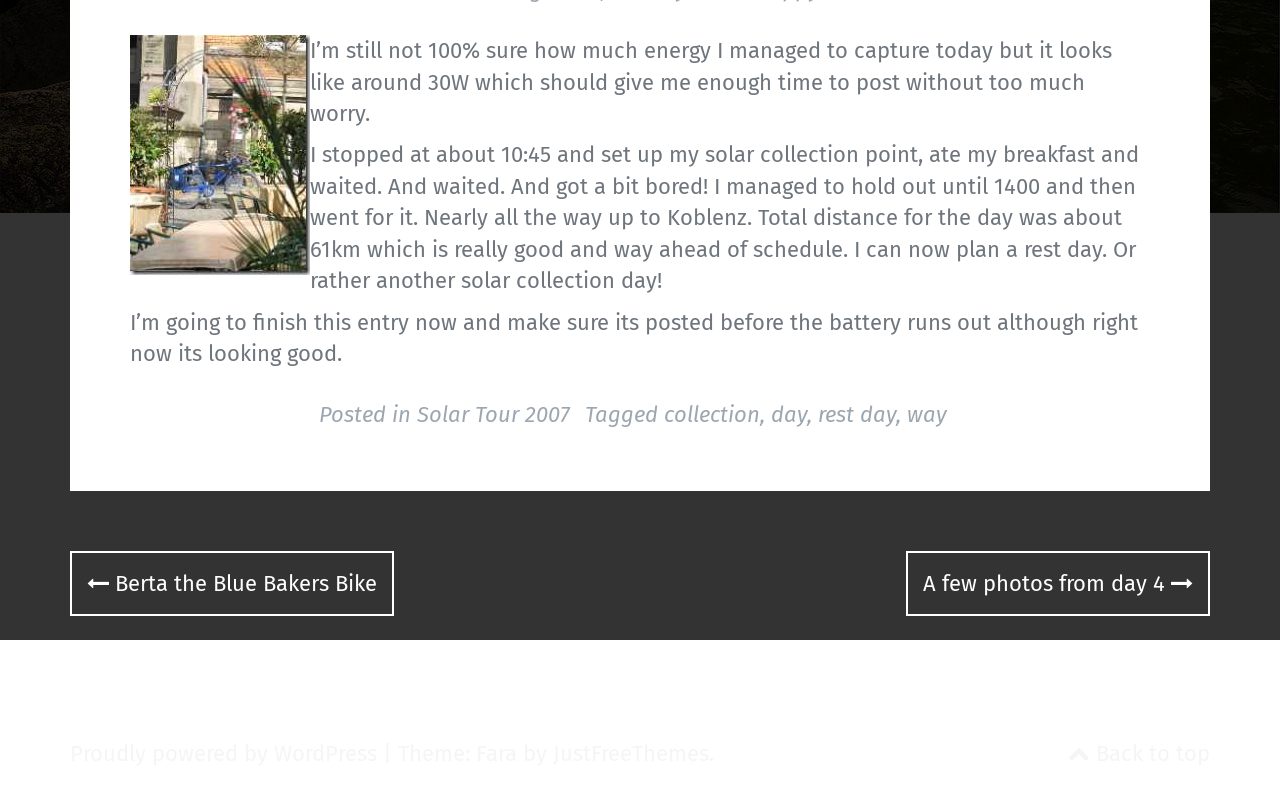Using the provided element description "Berta the Blue Bakers Bike", determine the bounding box coordinates of the UI element.

[0.068, 0.712, 0.295, 0.746]